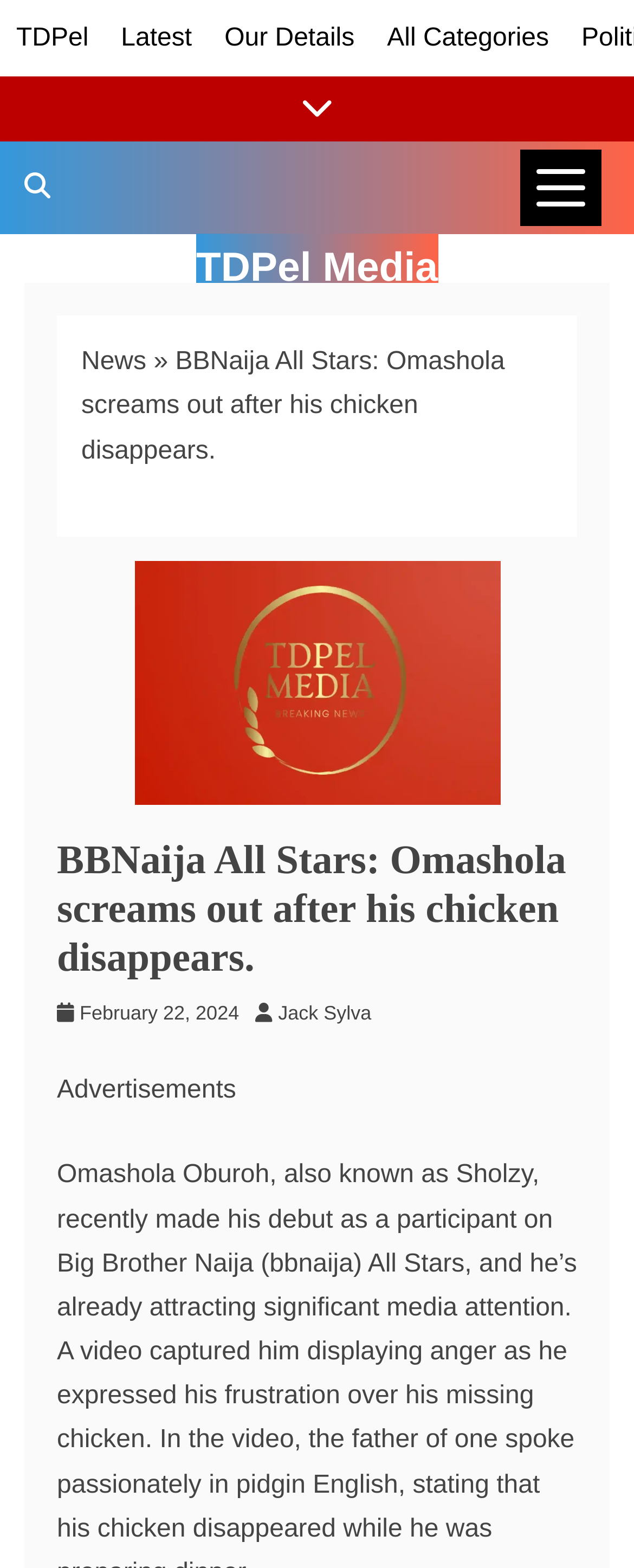Locate the bounding box coordinates of the clickable area to execute the instruction: "Subscribe to updates". Provide the coordinates as four float numbers between 0 and 1, represented as [left, top, right, bottom].

None